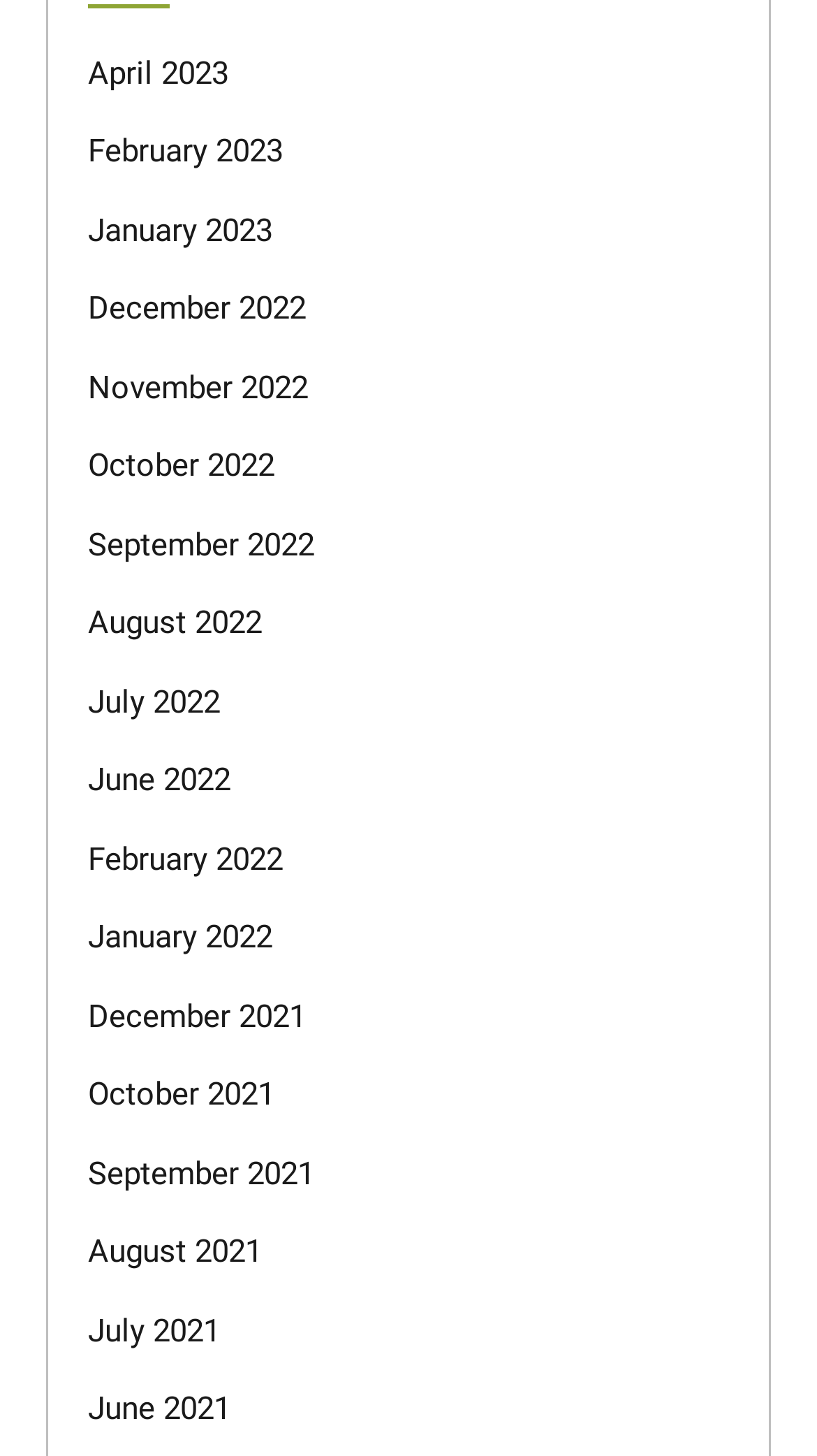How many months are listed?
Please provide a comprehensive and detailed answer to the question.

I counted the number of links on the webpage, each representing a month, and found 18 links.